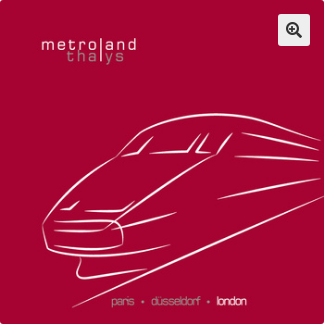Please give a short response to the question using one word or a phrase:
How many cities are listed at the bottom of the image?

Three